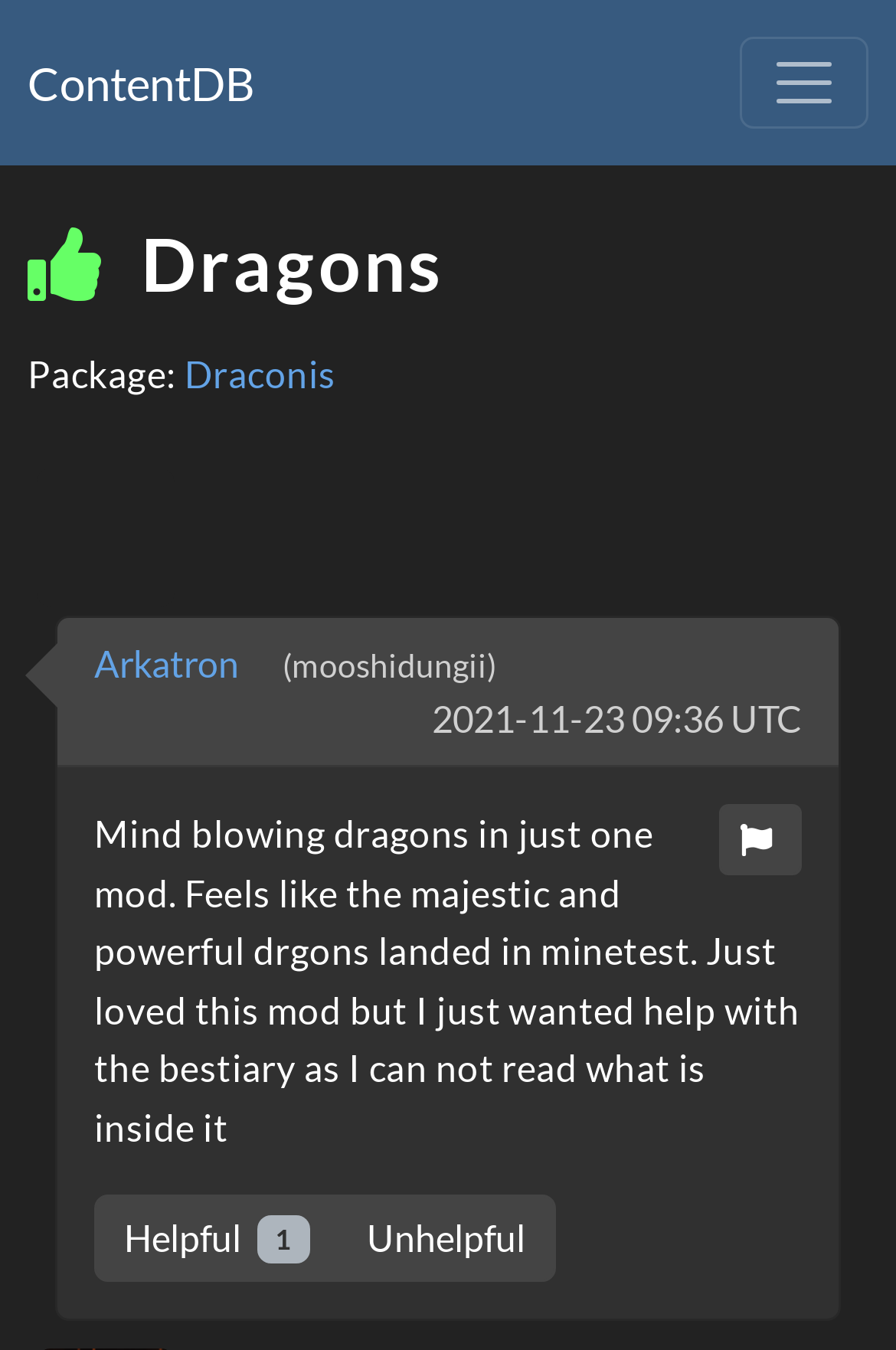Answer this question using a single word or a brief phrase:
What is the content of the image?

Unknown